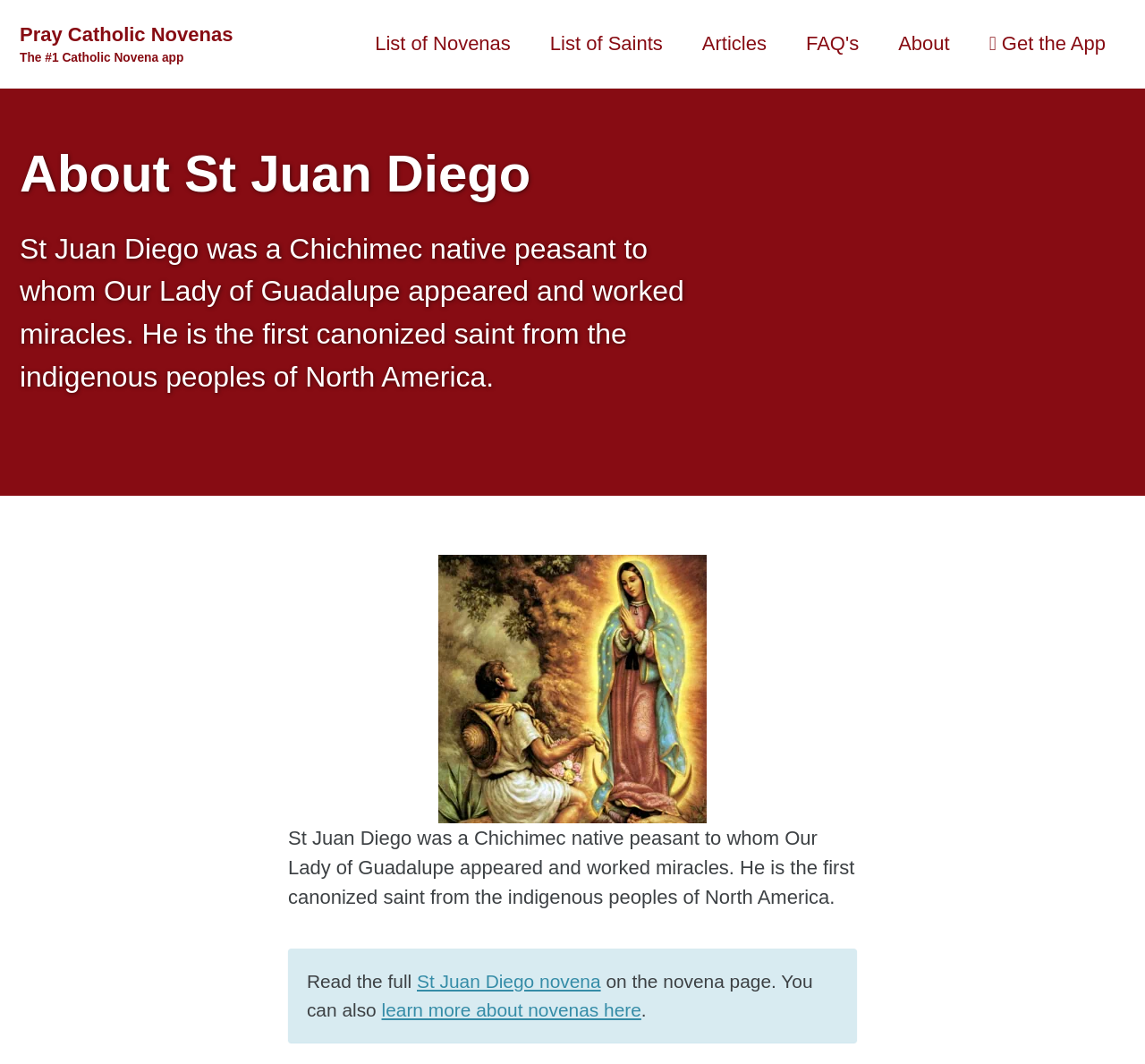Determine the bounding box coordinates in the format (top-left x, top-left y, bottom-right x, bottom-right y). Ensure all values are floating point numbers between 0 and 1. Identify the bounding box of the UI element described by: List of Saints

[0.48, 0.027, 0.579, 0.055]